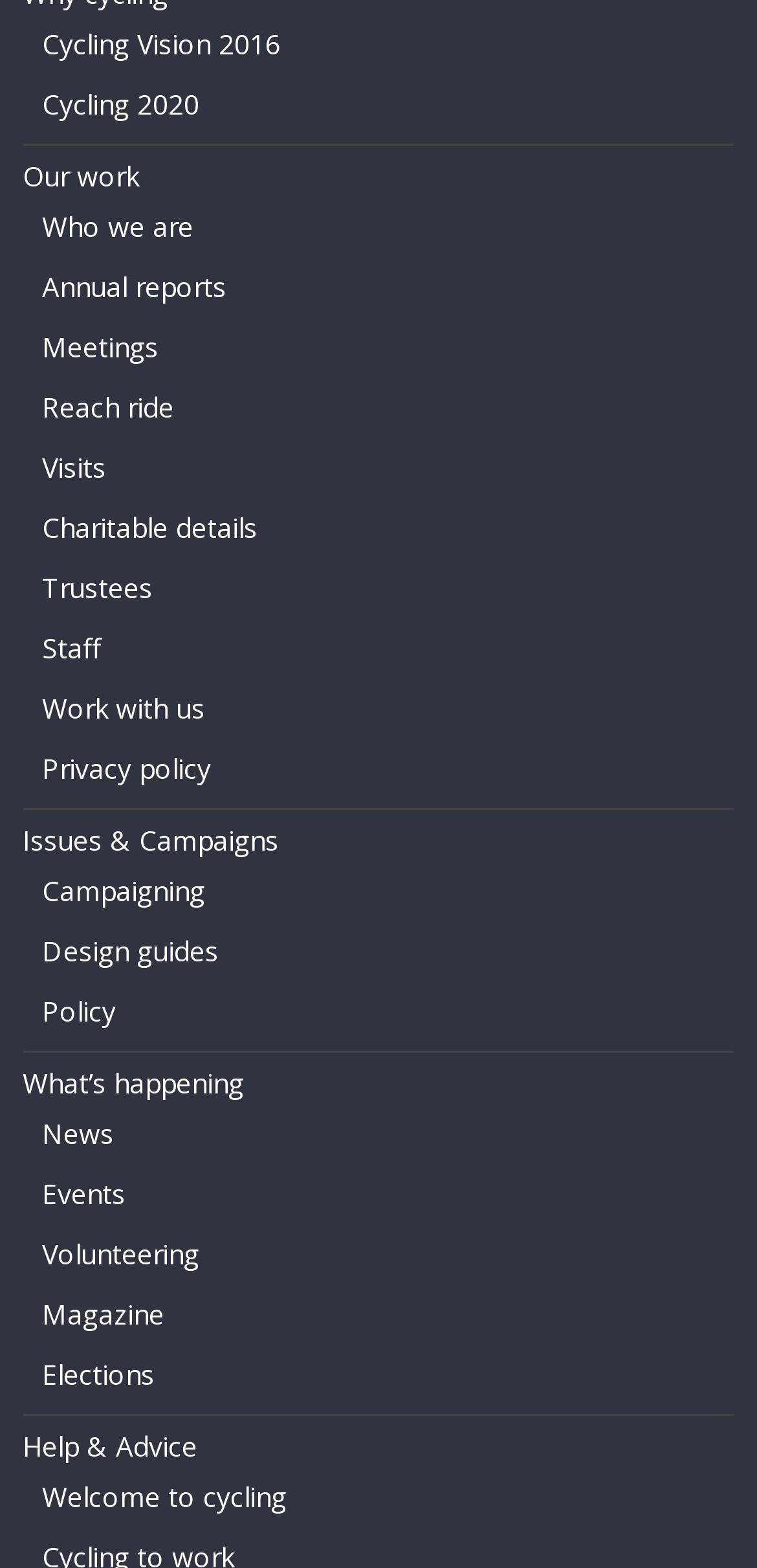Identify the bounding box coordinates for the element you need to click to achieve the following task: "Learn about cycling vision 2016". The coordinates must be four float values ranging from 0 to 1, formatted as [left, top, right, bottom].

[0.056, 0.016, 0.371, 0.04]